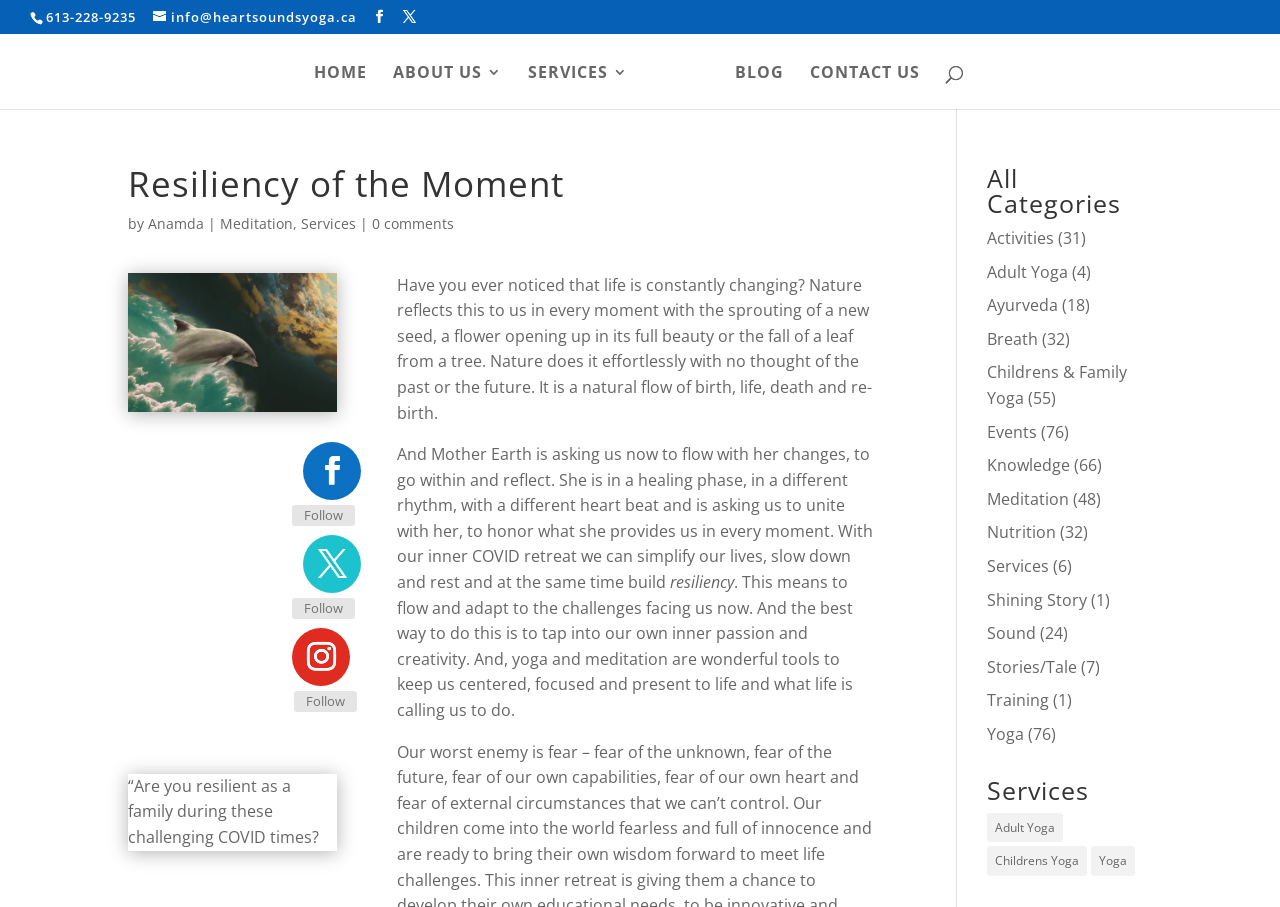What is the phone number of Heart Sounds Yoga?
Look at the image and respond with a one-word or short-phrase answer.

613-228-9235